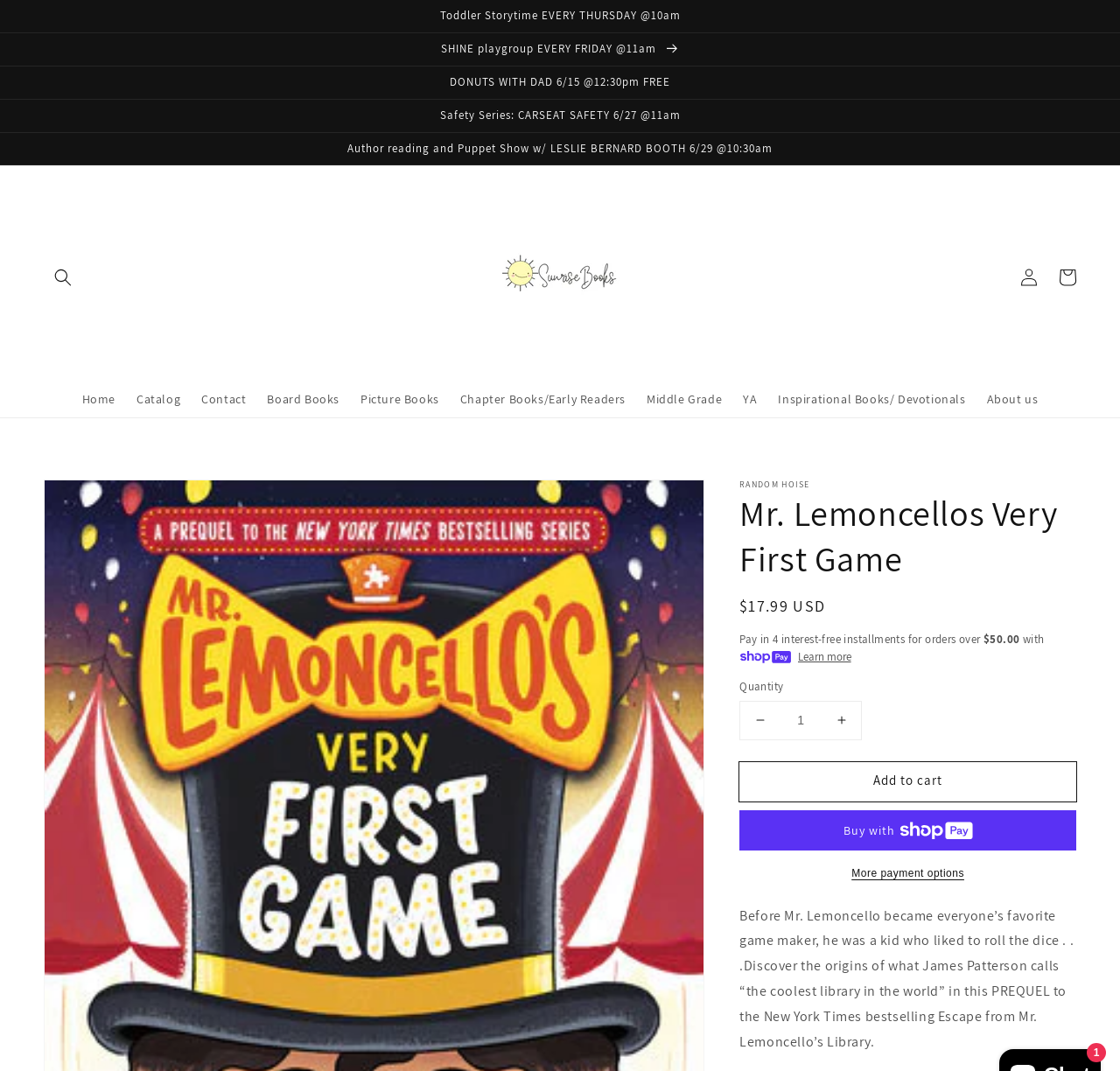Give a short answer using one word or phrase for the question:
What is the name of the payment option?

Shop Pay